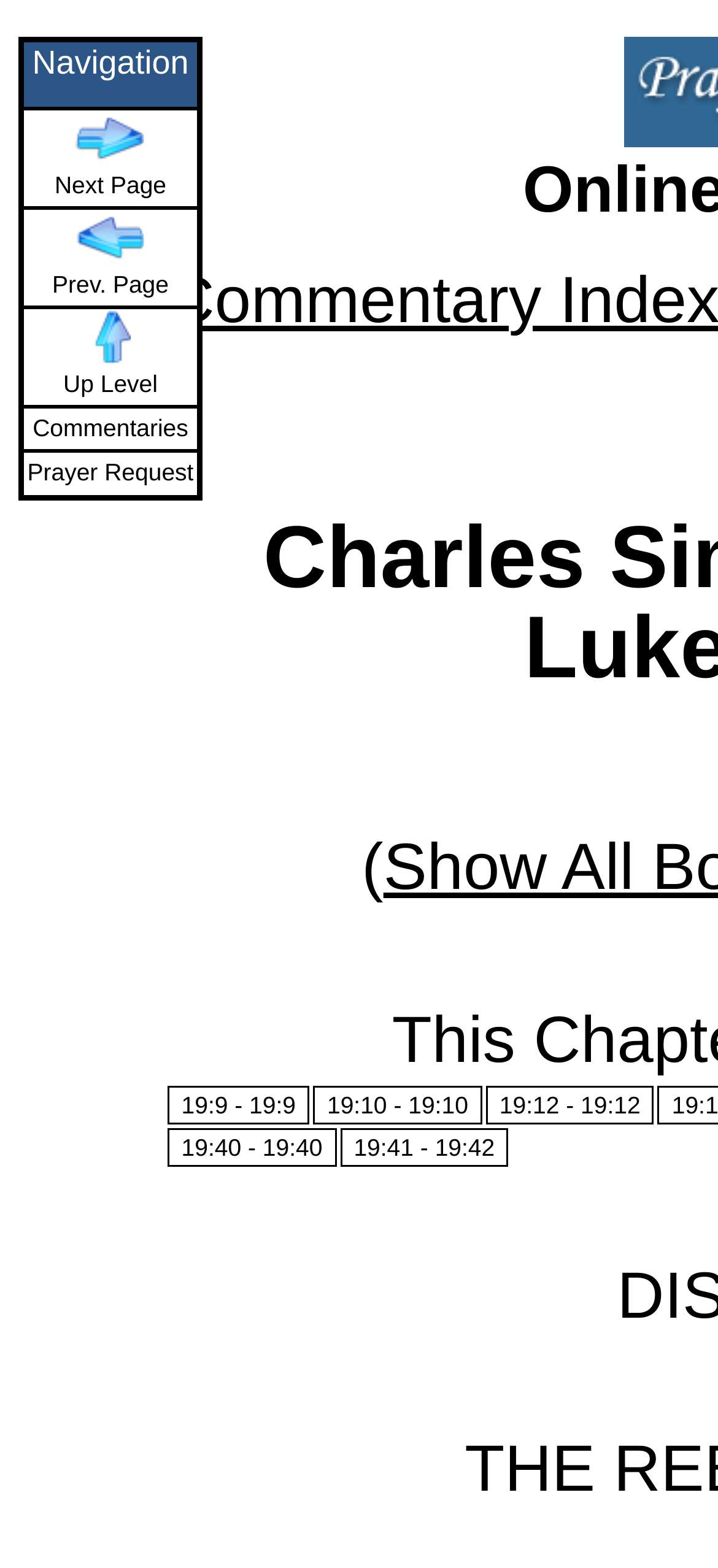Please specify the bounding box coordinates of the element that should be clicked to execute the given instruction: 'view commentary for 19:40'. Ensure the coordinates are four float numbers between 0 and 1, expressed as [left, top, right, bottom].

[0.233, 0.719, 0.468, 0.744]